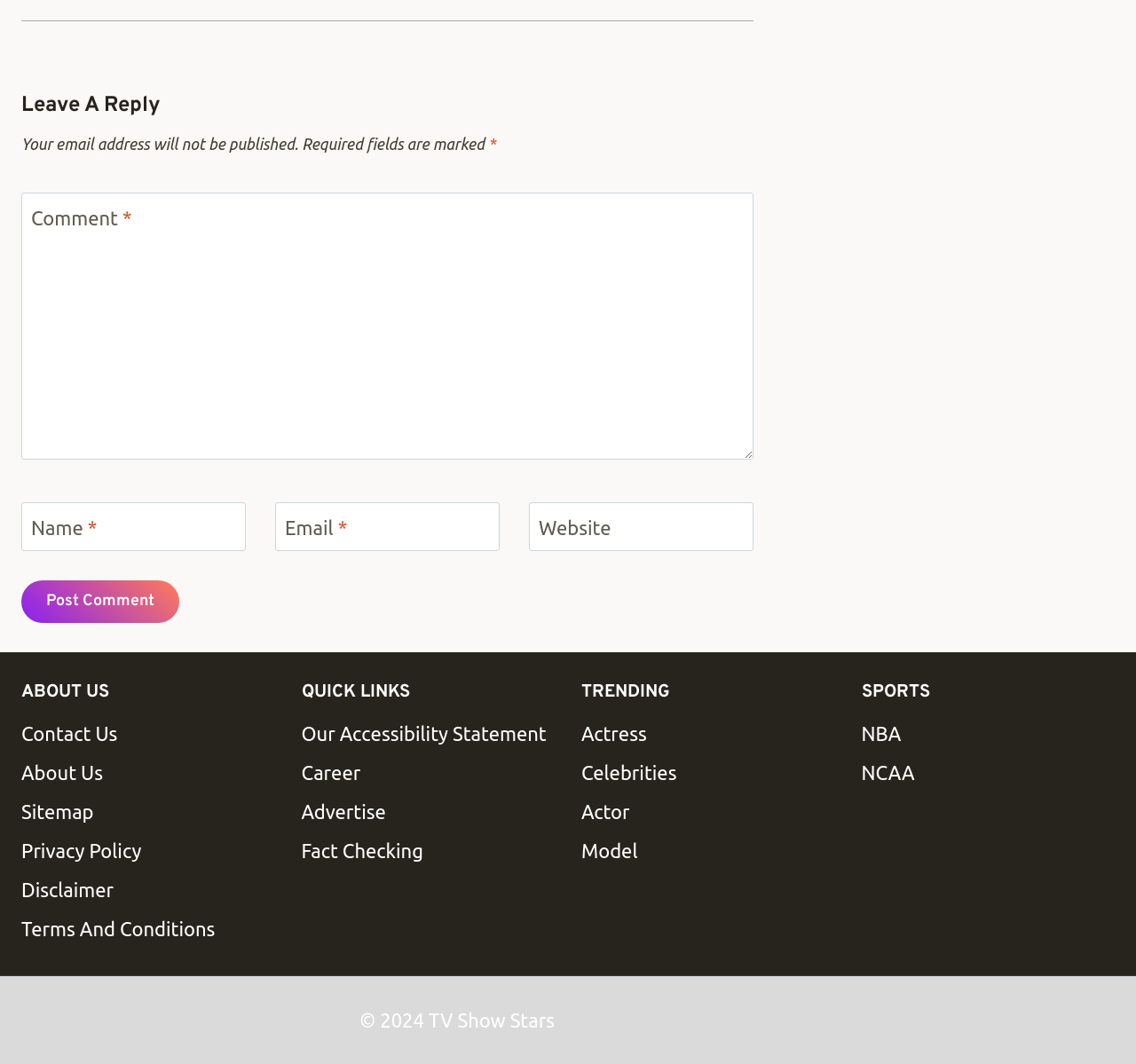Identify the bounding box coordinates of the area that should be clicked in order to complete the given instruction: "Contact Us". The bounding box coordinates should be four float numbers between 0 and 1, i.e., [left, top, right, bottom].

[0.019, 0.671, 0.242, 0.708]